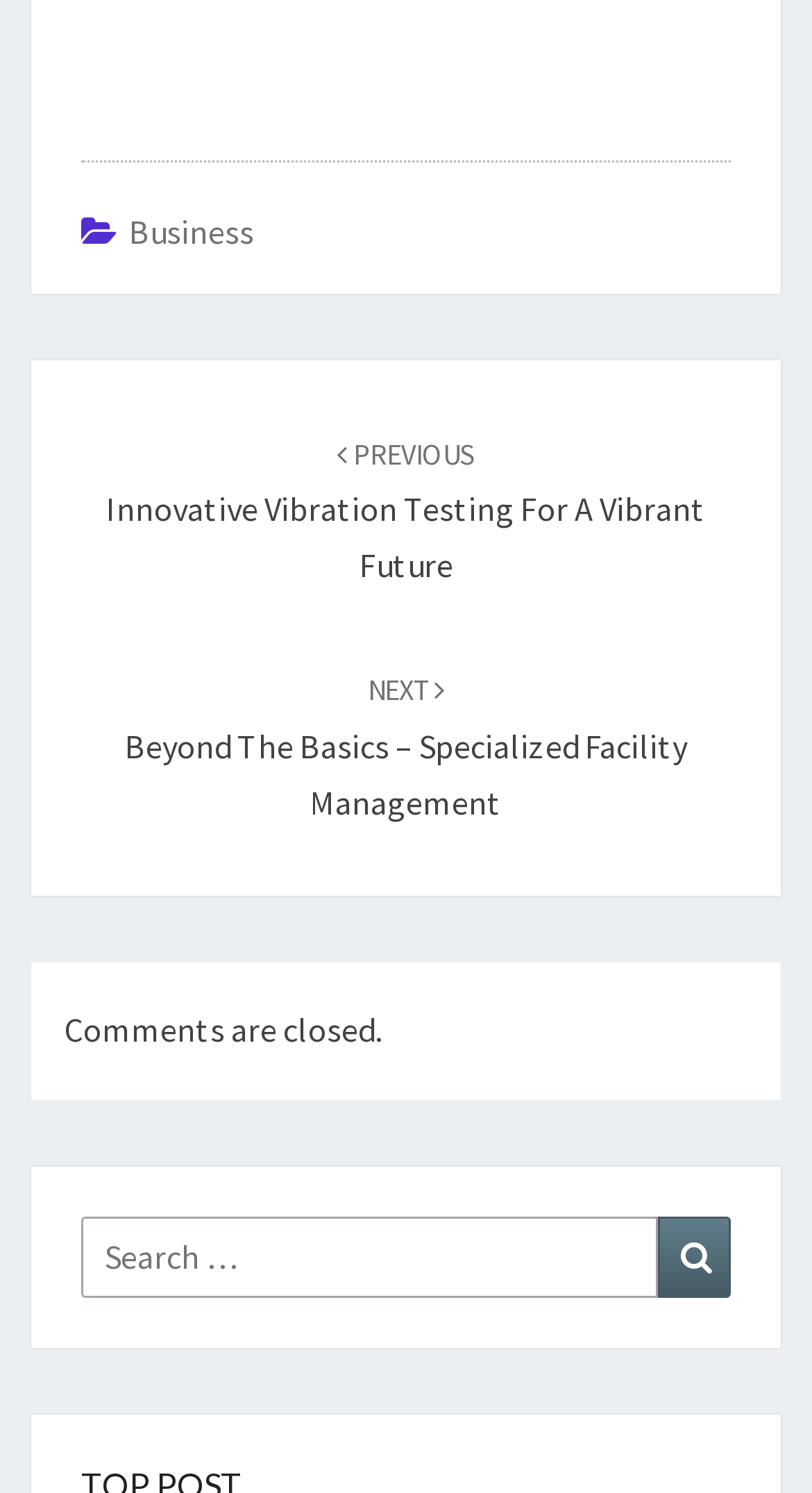What is the purpose of the links 'PREVIOUS' and 'NEXT'?
Provide a detailed and extensive answer to the question.

The links 'PREVIOUS' and 'NEXT' are displayed together with a 'Post navigation' heading, suggesting that their purpose is to allow users to navigate between posts or articles on the website.